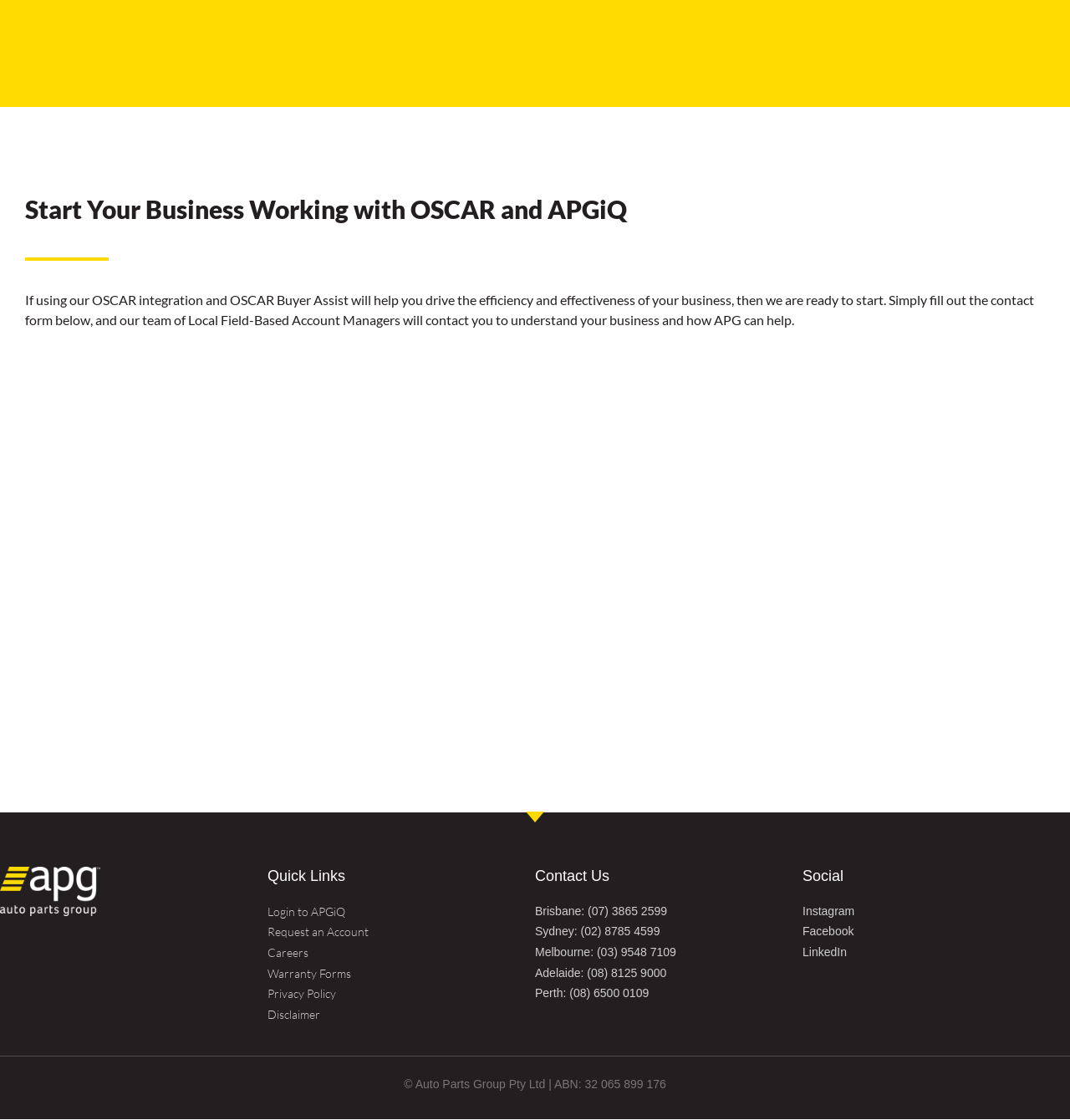What is the purpose of OSCAR integration?
Use the information from the screenshot to give a comprehensive response to the question.

According to the webpage, OSCAR integration and OSCAR Buyer Assist can help drive the efficiency and effectiveness of a business, which implies that the purpose of OSCAR integration is to improve business operations and make them more efficient.